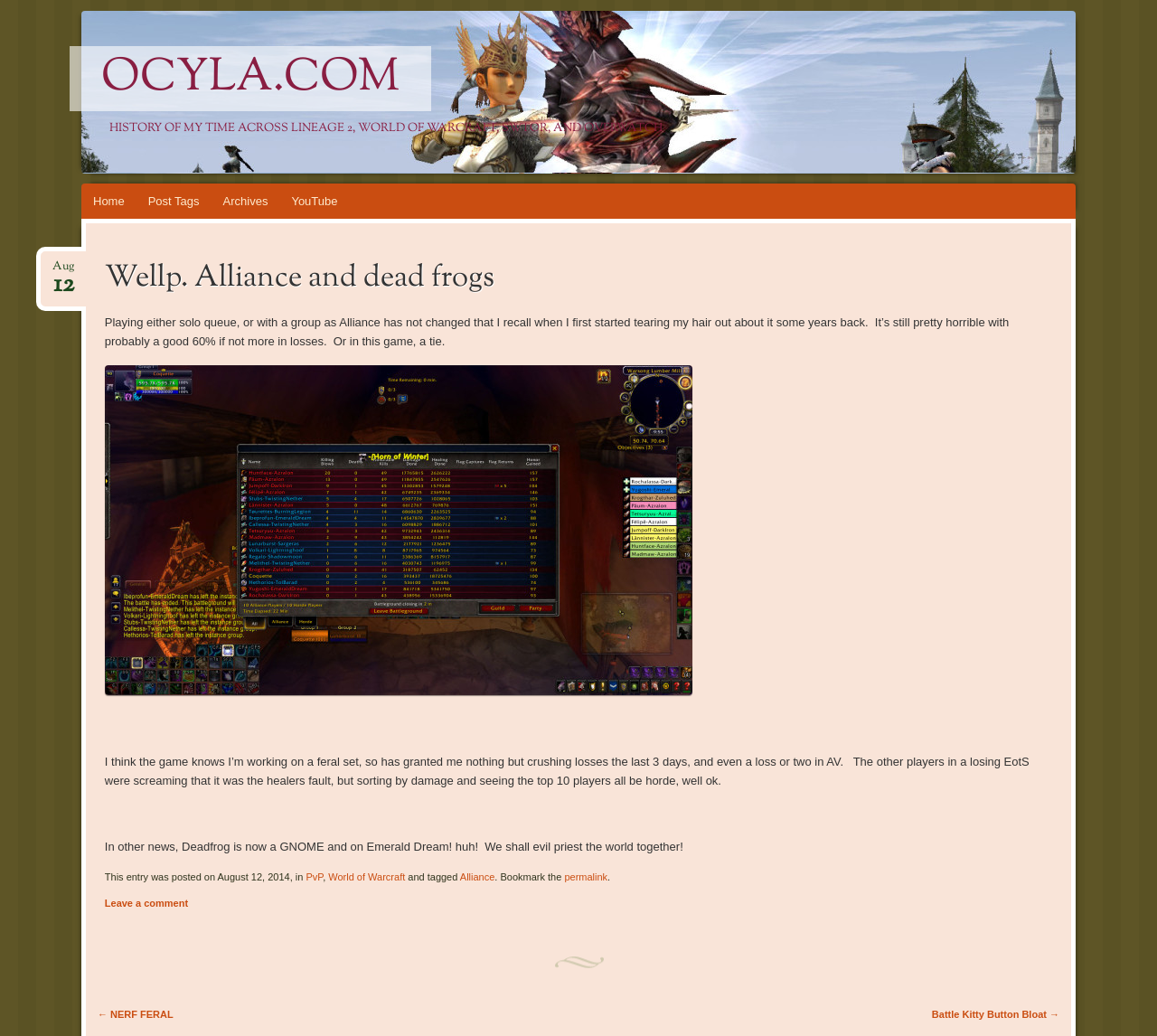Provide the bounding box coordinates for the UI element that is described by this text: "Battle Kitty Button Bloat →". The coordinates should be in the form of four float numbers between 0 and 1: [left, top, right, bottom].

[0.805, 0.973, 0.916, 0.984]